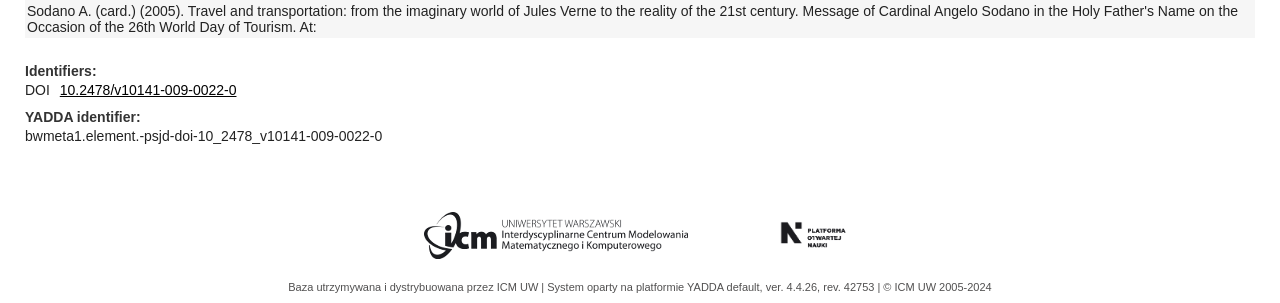Determine the bounding box for the HTML element described here: "Uncategorized". The coordinates should be given as [left, top, right, bottom] with each number being a float between 0 and 1.

None